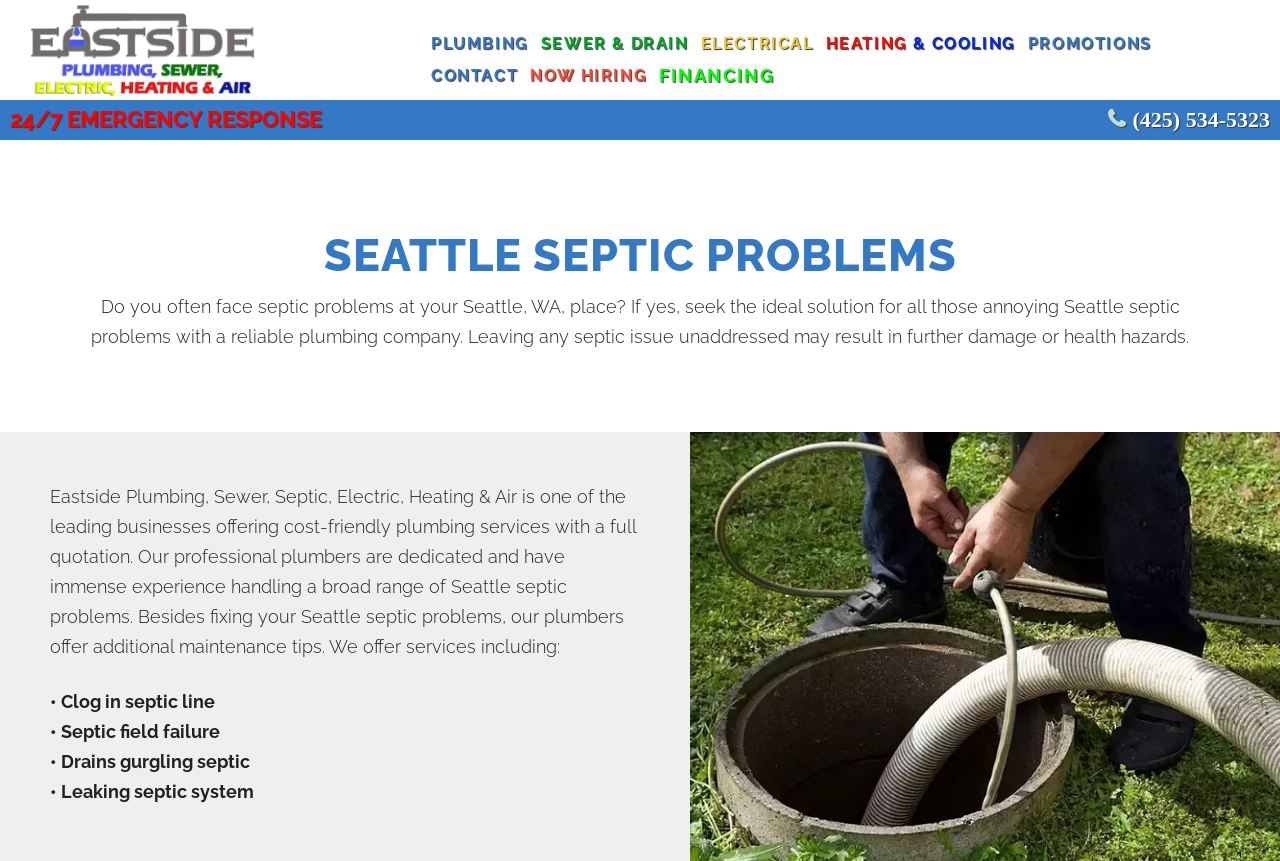Please locate the bounding box coordinates of the element that should be clicked to complete the given instruction: "Learn about SEATTLE SEPTIC PROBLEMS".

[0.07, 0.273, 0.93, 0.322]